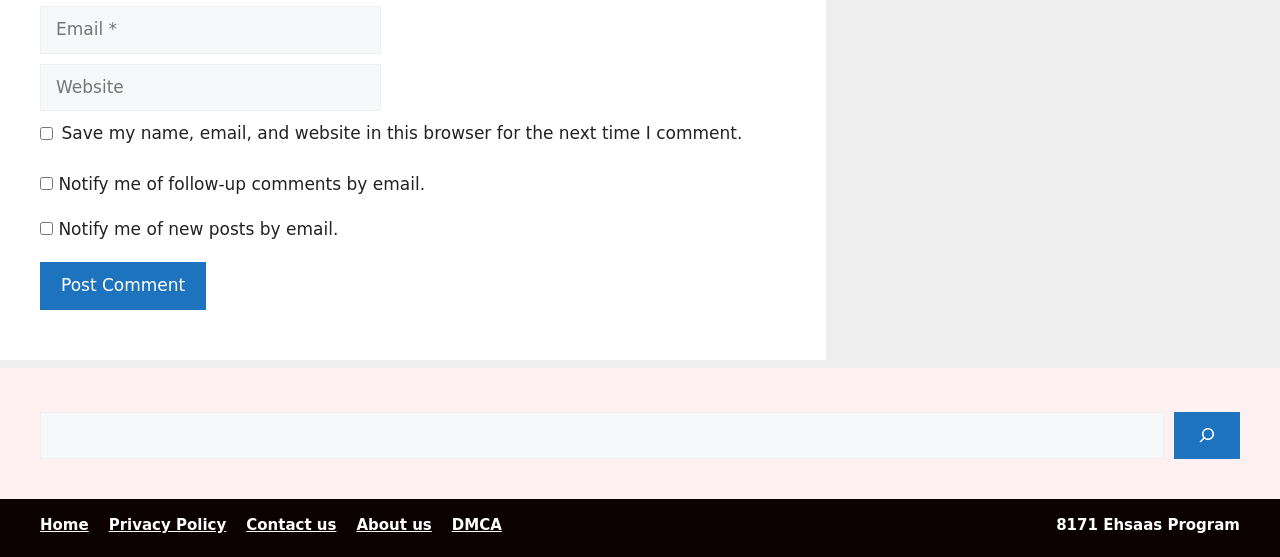What is the purpose of the search box?
Answer with a single word or phrase by referring to the visual content.

To search the website